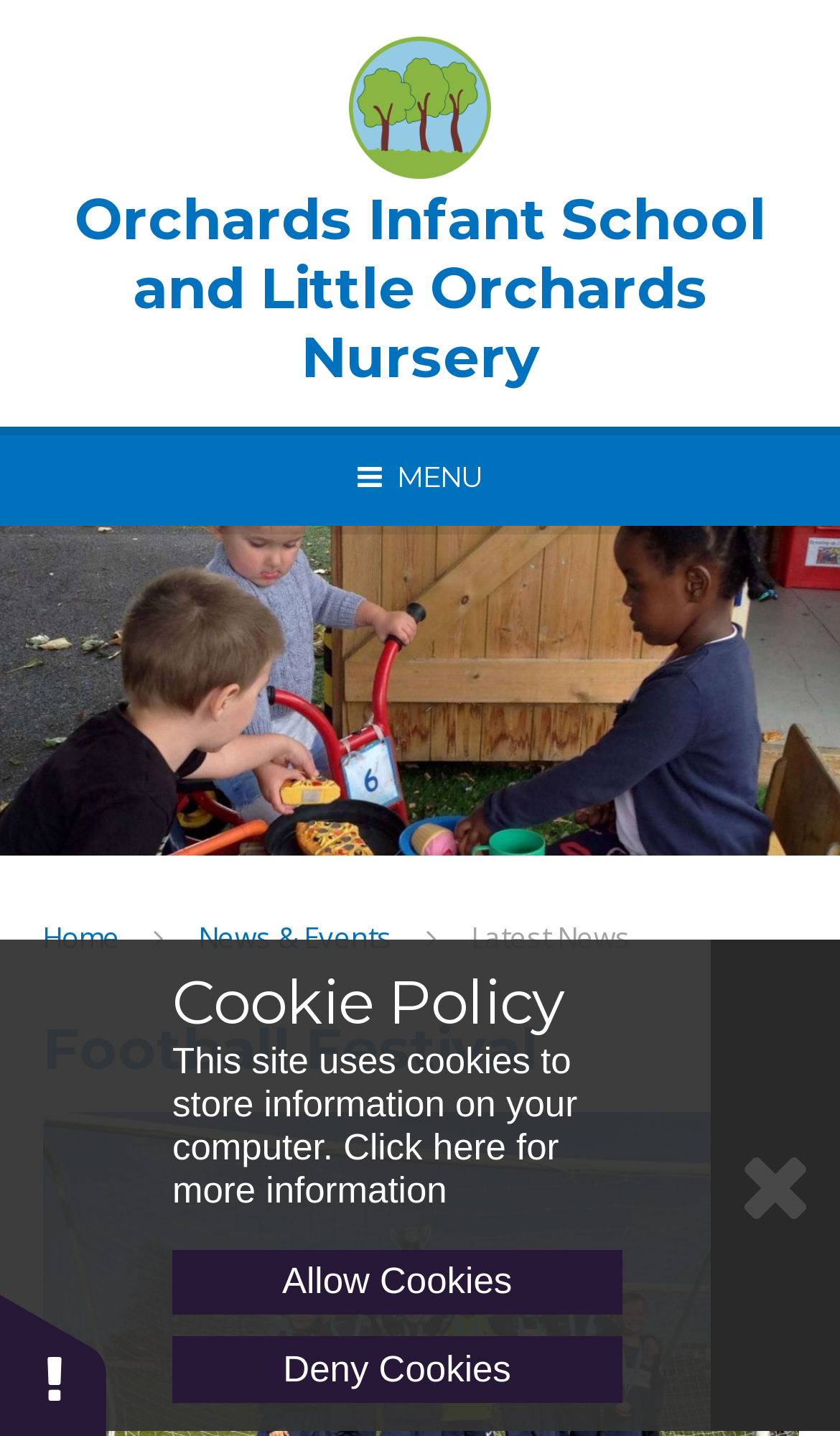Please determine the main heading text of this webpage.

Orchards Infant School and Little Orchards Nursery